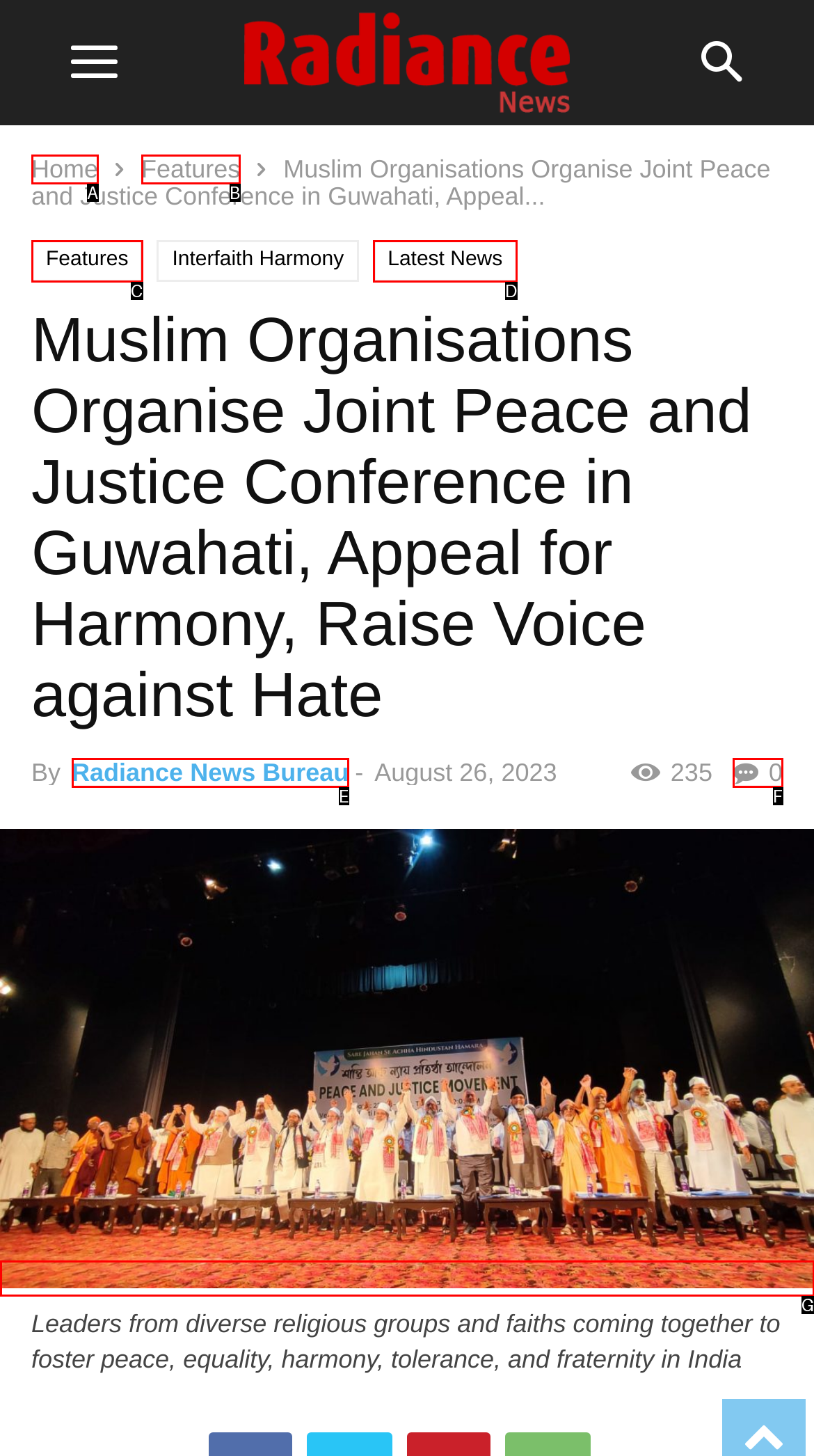Which HTML element fits the description: Radiance News Bureau? Respond with the letter of the appropriate option directly.

E